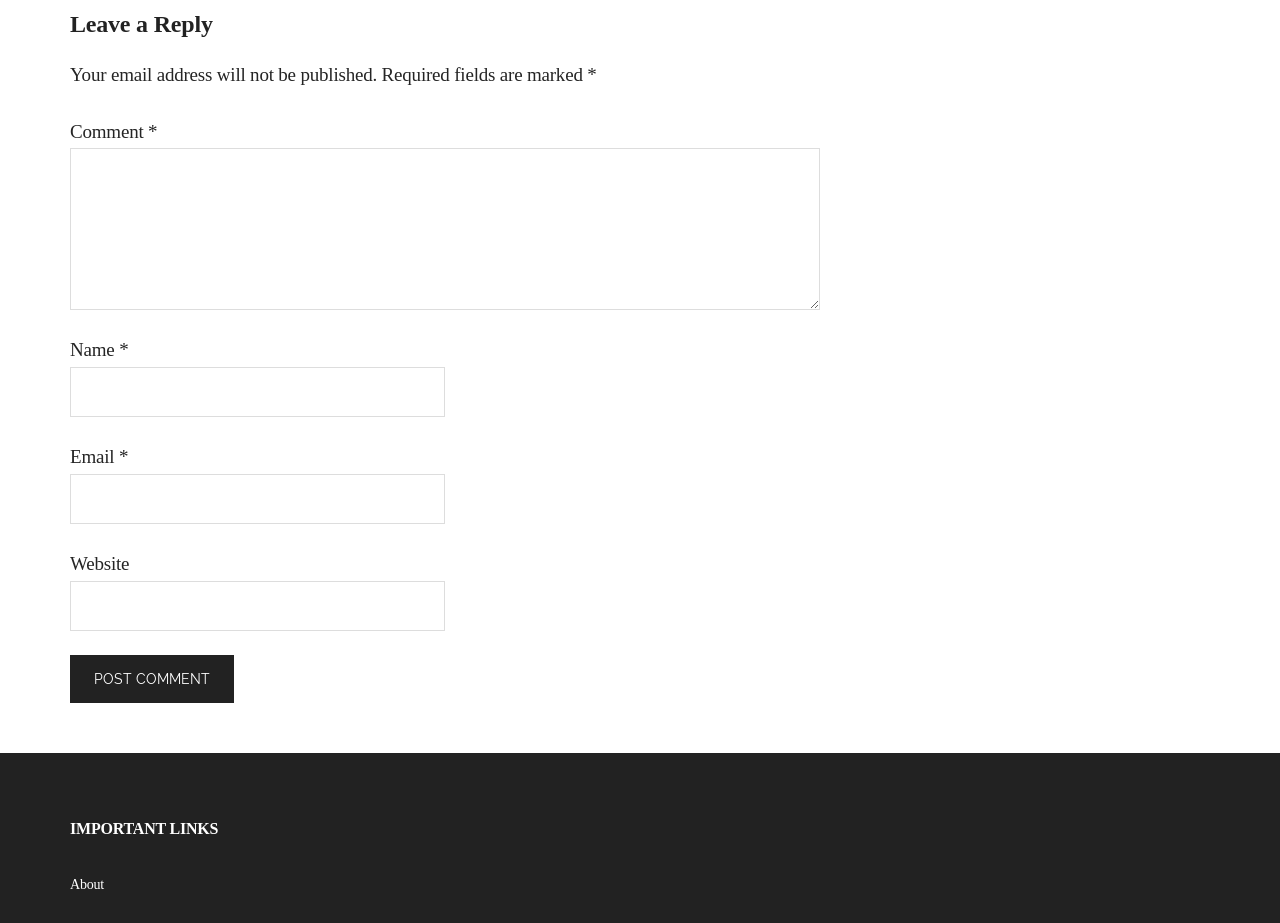Identify the bounding box coordinates for the UI element mentioned here: "parent_node: Website name="url"". Provide the coordinates as four float values between 0 and 1, i.e., [left, top, right, bottom].

[0.055, 0.629, 0.348, 0.683]